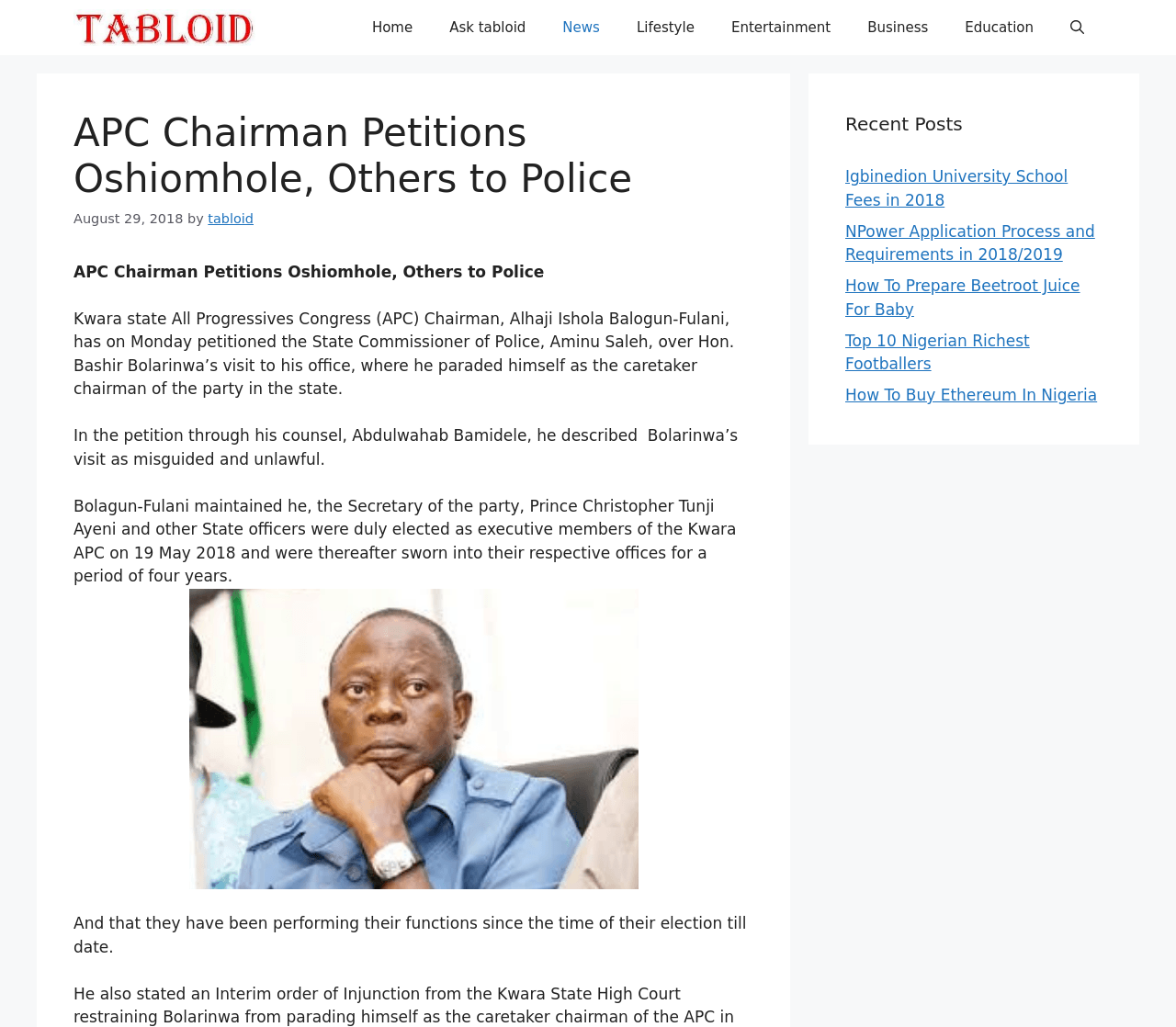Provide a brief response to the question below using a single word or phrase: 
What is the category of the article 'Igbinedion University School Fees in 2018'?

Education